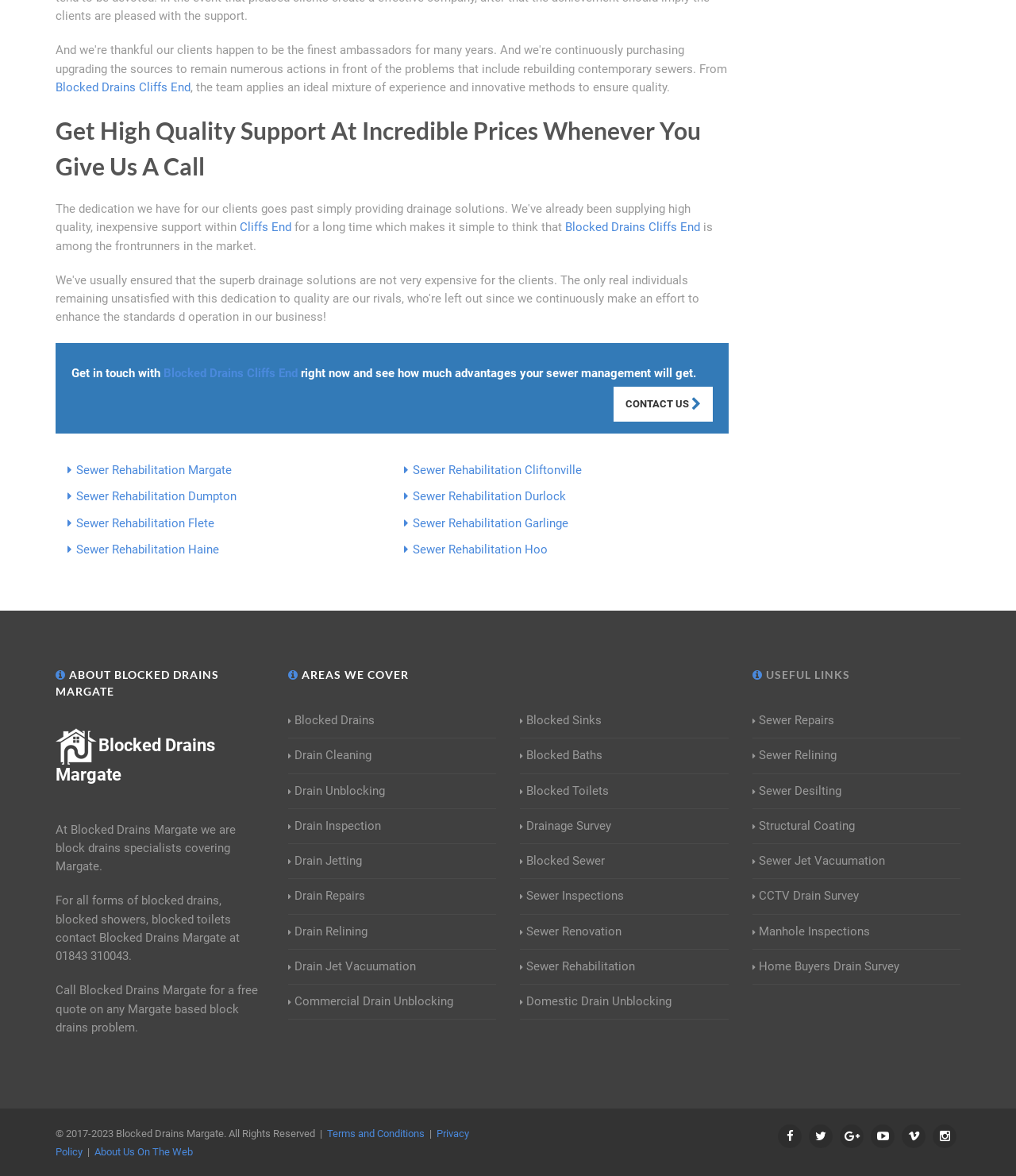What is the name of the company?
Please provide a single word or phrase answer based on the image.

Blocked Drains Margate